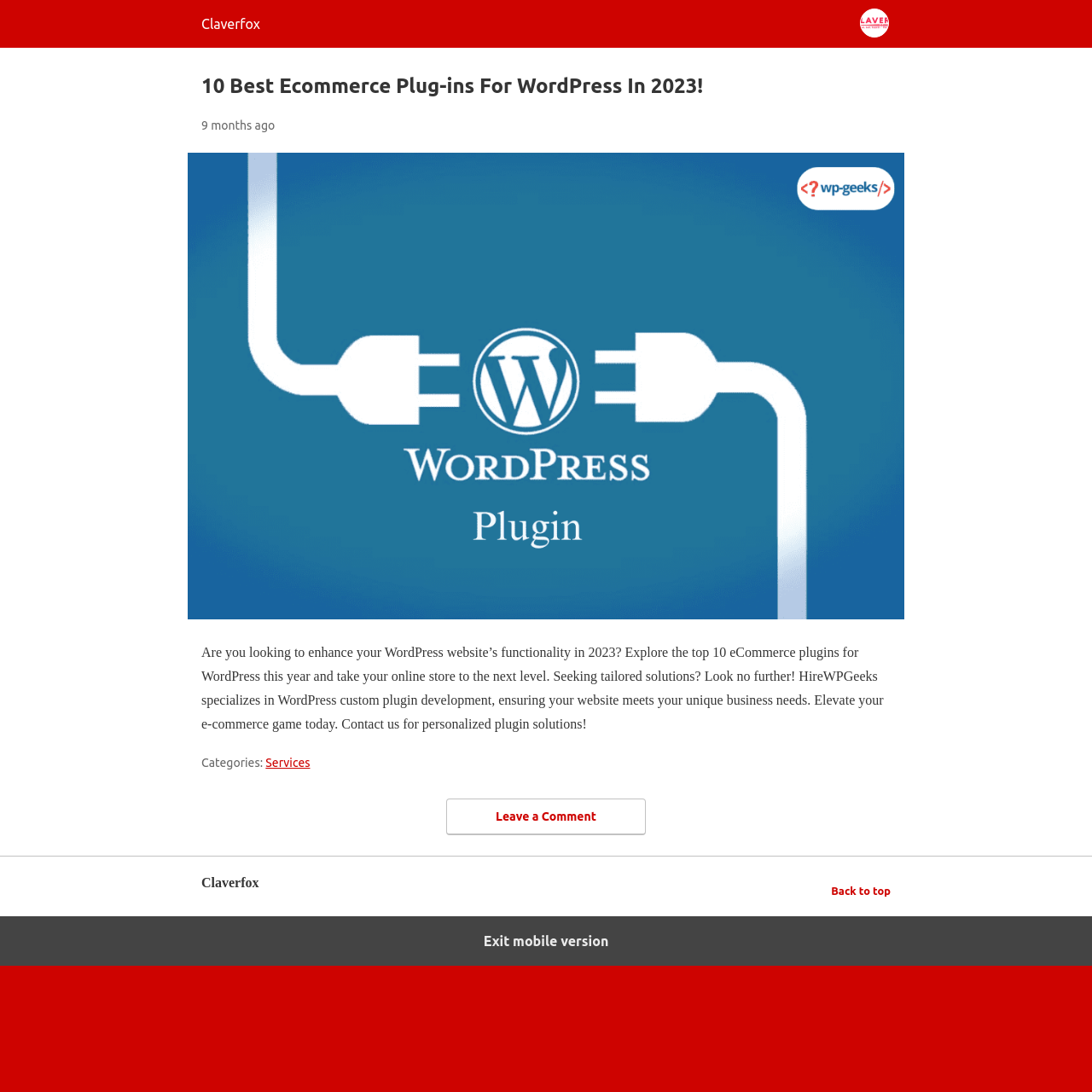Write a detailed summary of the webpage, including text, images, and layout.

The webpage is about exploring the top 10 eCommerce plugins for WordPress in 2023. At the top left corner, there is a site icon with a link to the website's homepage. Next to it, there is a heading that displays the title "10 Best Ecommerce Plug-ins For WordPress In 2023!" with a timestamp indicating that the article was posted 9 months ago.

Below the heading, there is a figure, which is likely an image related to the article. Following the figure, there is a paragraph of text that summarizes the content of the article, which discusses enhancing WordPress website functionality and exploring eCommerce plugins. The text also mentions a company called HireWPGeeks that specializes in WordPress custom plugin development.

At the bottom of the article, there is a footer section that contains links to categories and services, as well as a link to leave a comment. Above the footer, there is a content information section that displays the website's name, "Claverfox", and a link to go back to the top of the page.

At the very bottom of the page, there is a link to exit the mobile version of the website.